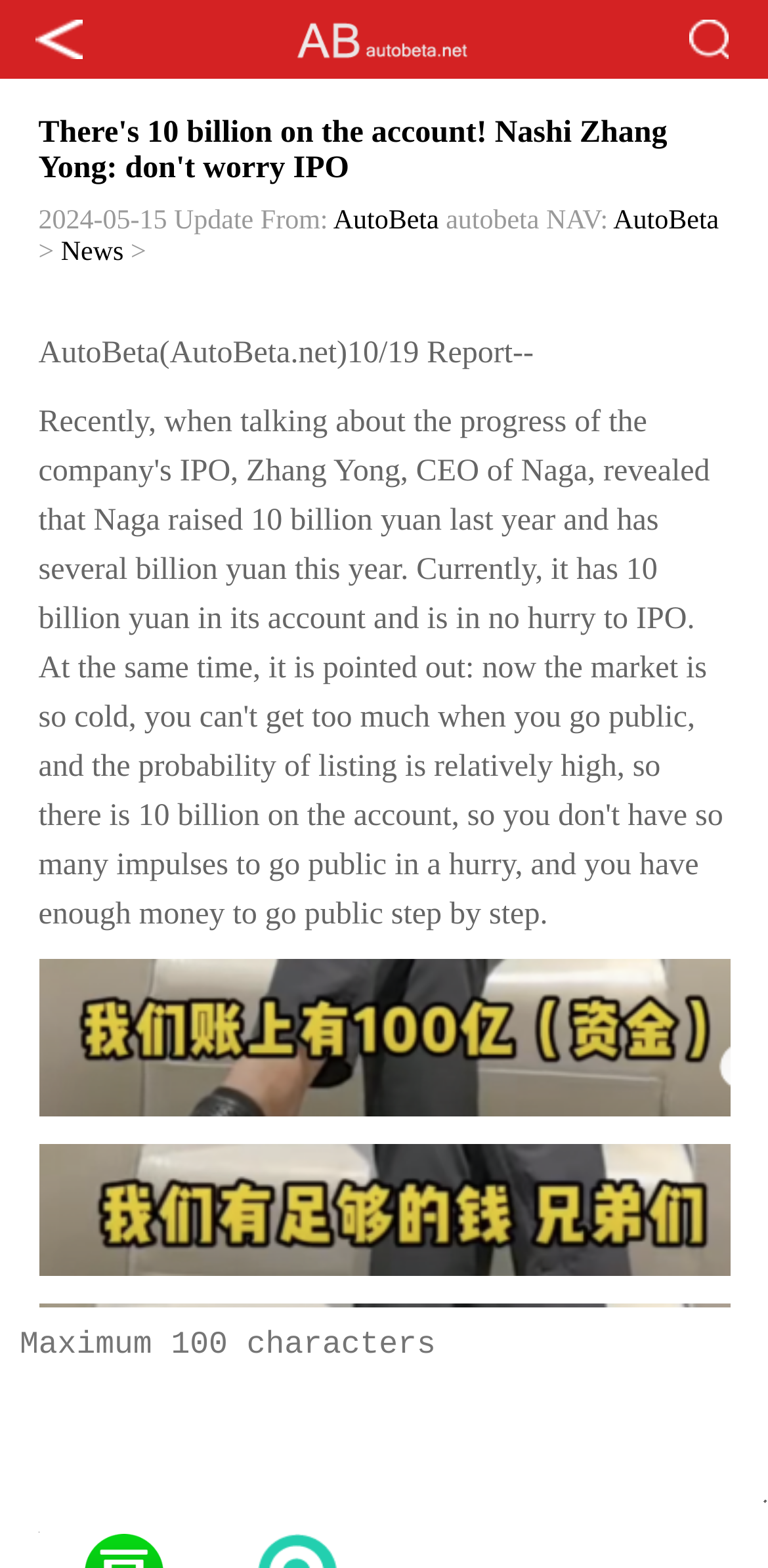Please identify the bounding box coordinates of the element I need to click to follow this instruction: "Visit AutoBeta website".

[0.434, 0.131, 0.572, 0.15]